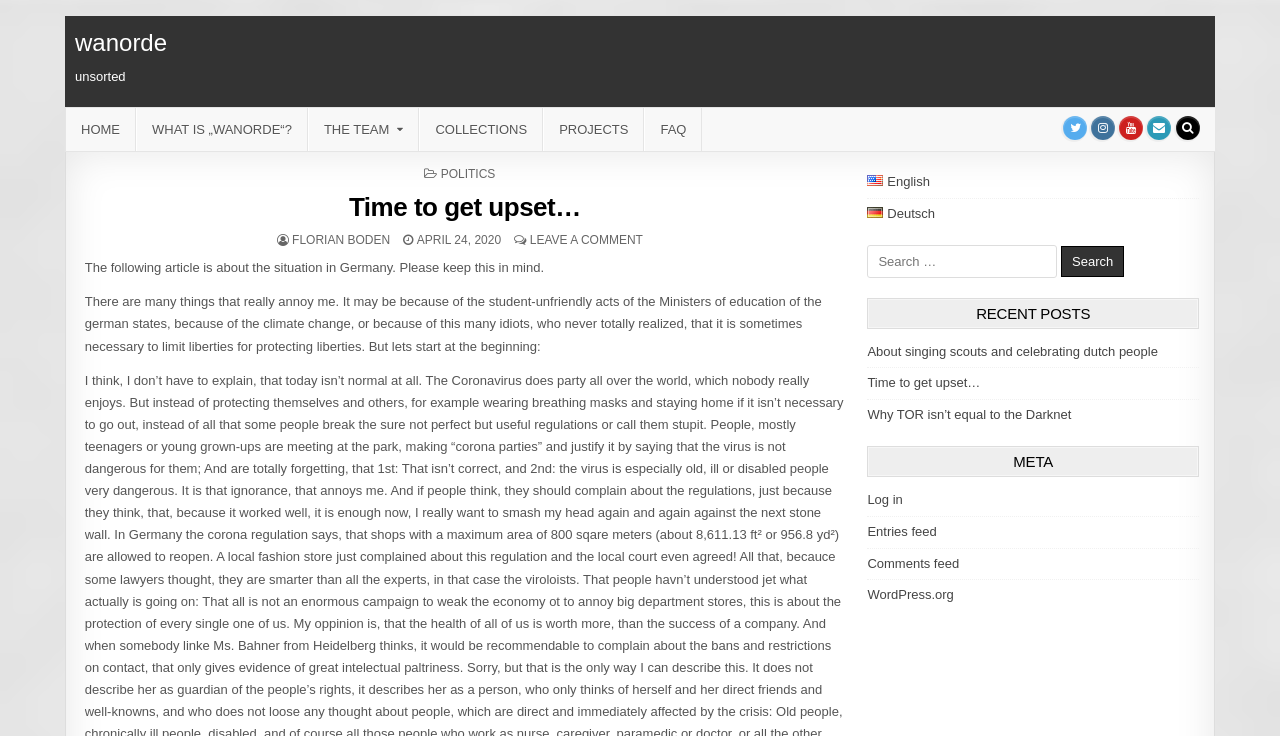Please identify the bounding box coordinates of the area that needs to be clicked to fulfill the following instruction: "Join us."

None